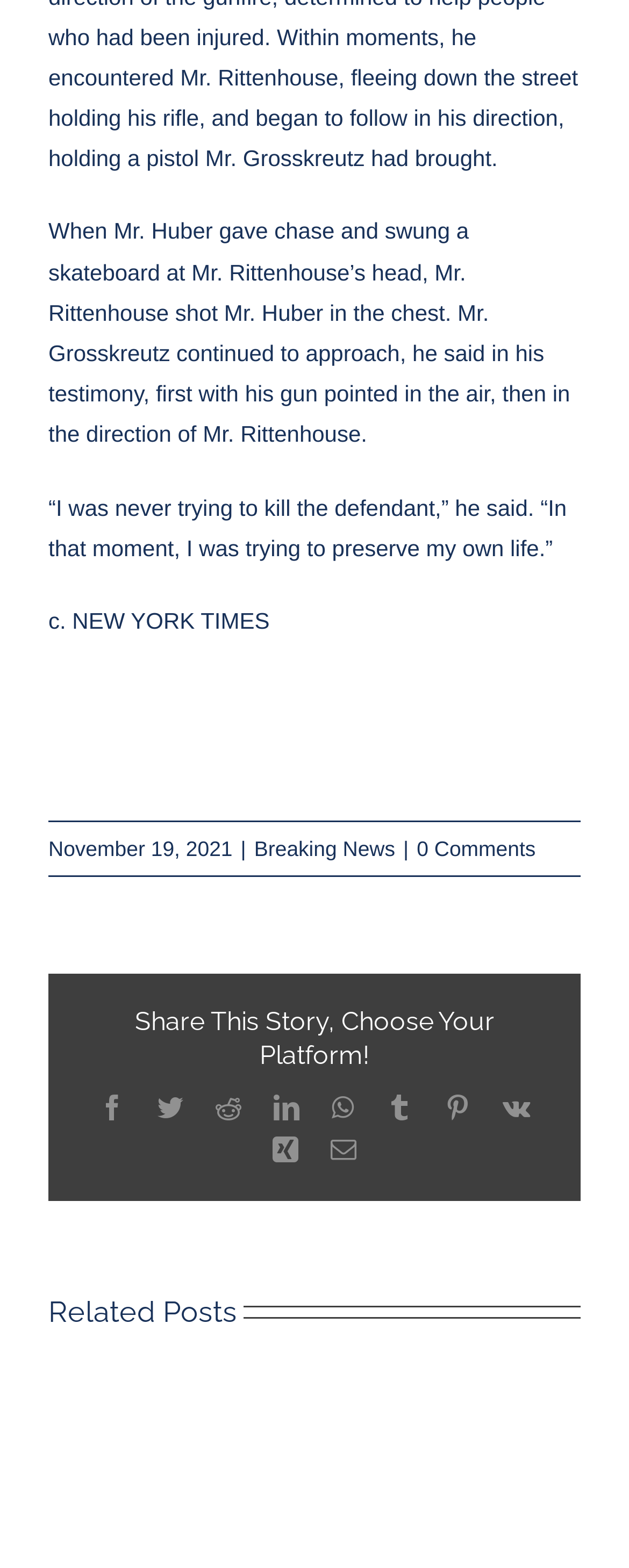Using the image as a reference, answer the following question in as much detail as possible:
What is the purpose of the section below the article?

I found the answer by looking at the heading element with the text 'Share This Story, Choose Your Platform!' which suggests that the section is for sharing the story on various platforms.